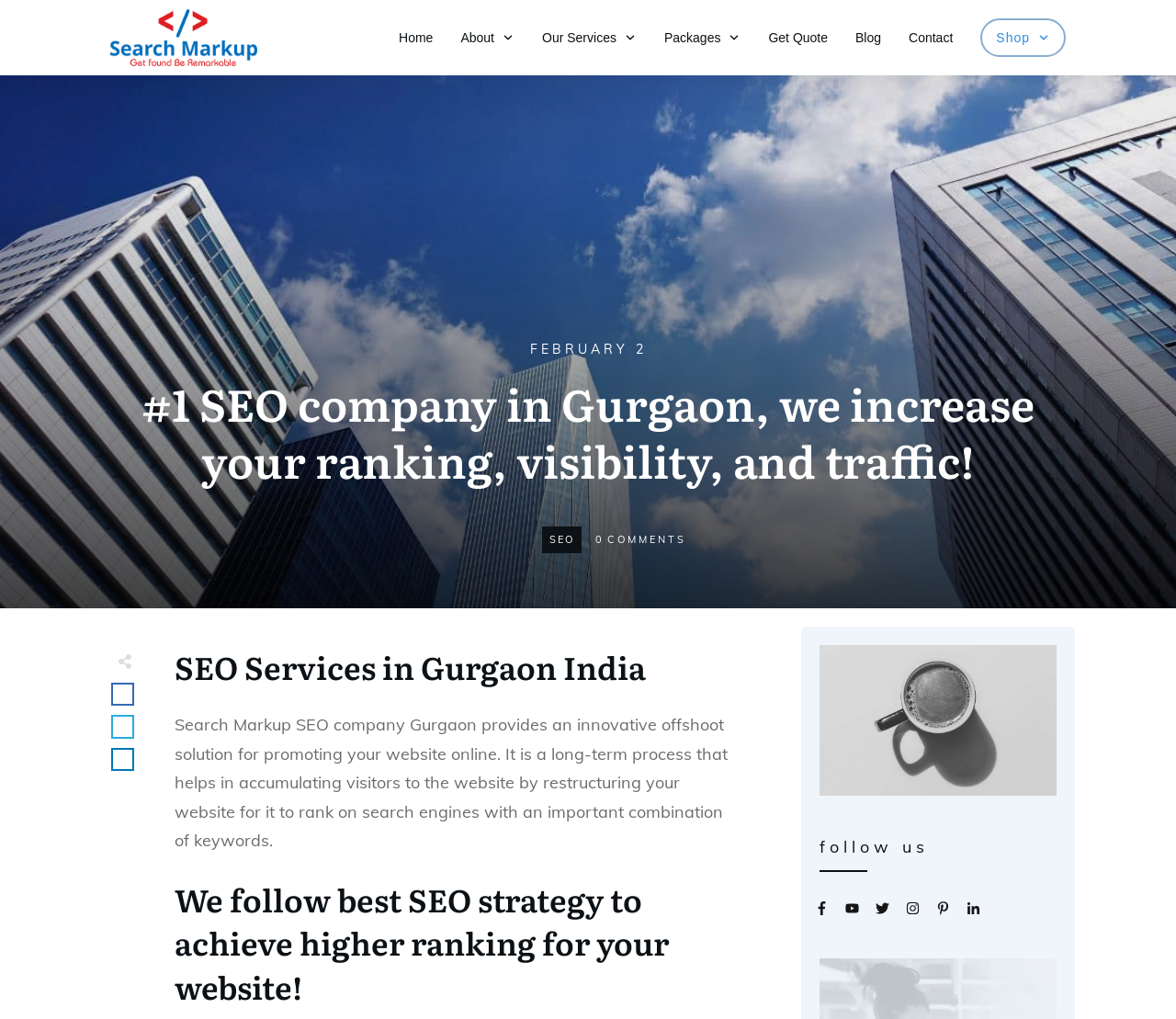Give the bounding box coordinates for the element described as: "Tweet0".

[0.096, 0.703, 0.113, 0.723]